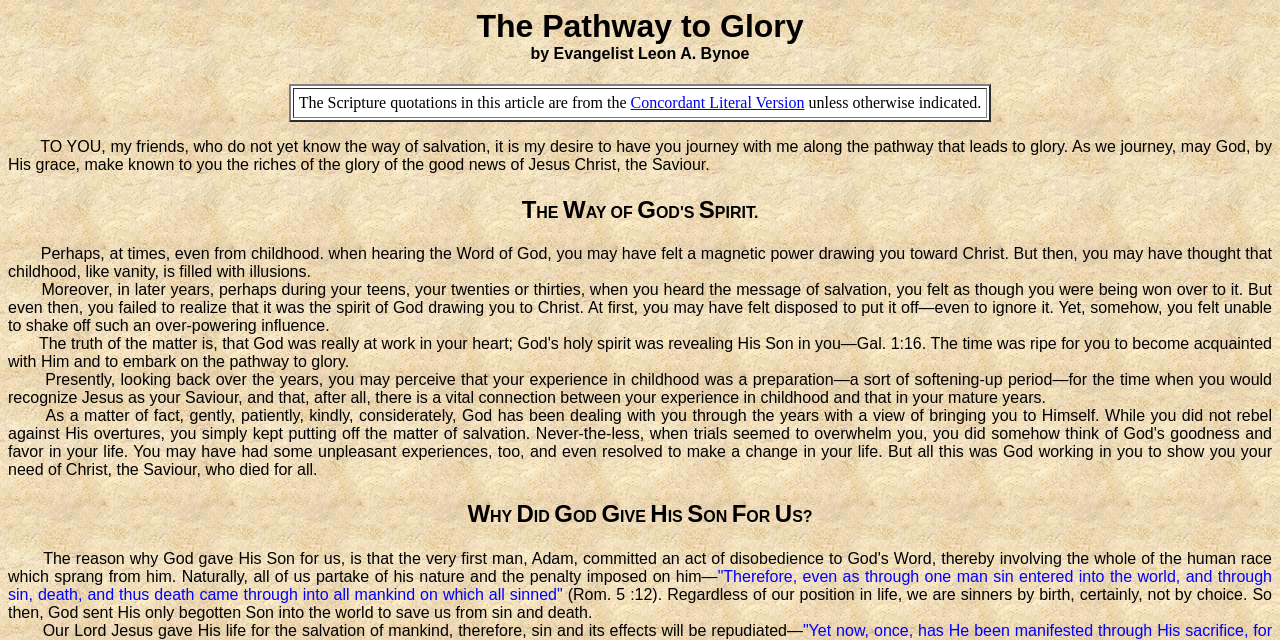What is the main topic of this article?
Please ensure your answer to the question is detailed and covers all necessary aspects.

The main topic of this article appears to be salvation, as it discusses the pathway to glory and the way of God's spirit, and mentions Jesus Christ as the Saviour.